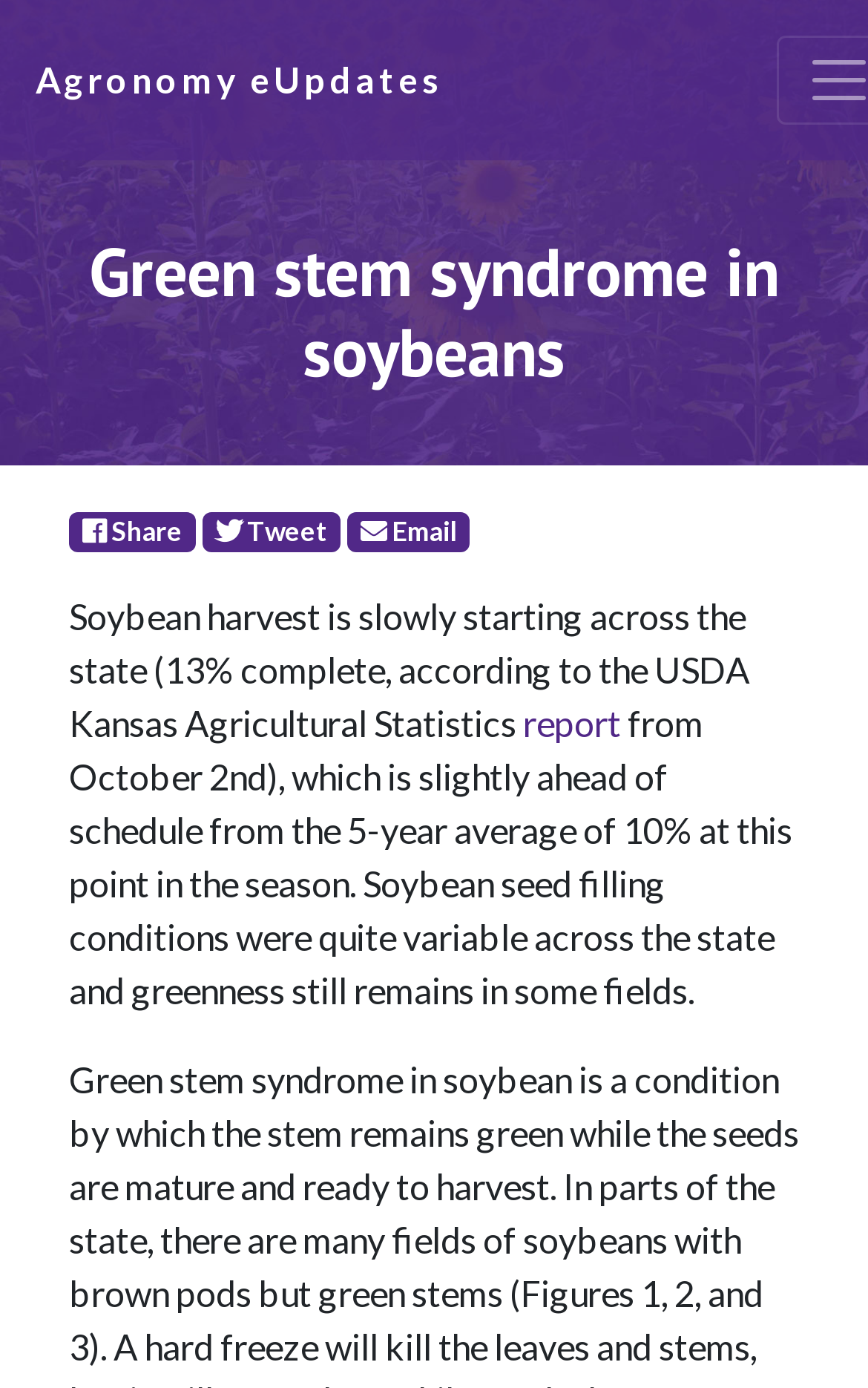Return the bounding box coordinates of the UI element that corresponds to this description: "Tweet". The coordinates must be given as four float numbers in the range of 0 and 1, [left, top, right, bottom].

[0.233, 0.369, 0.392, 0.398]